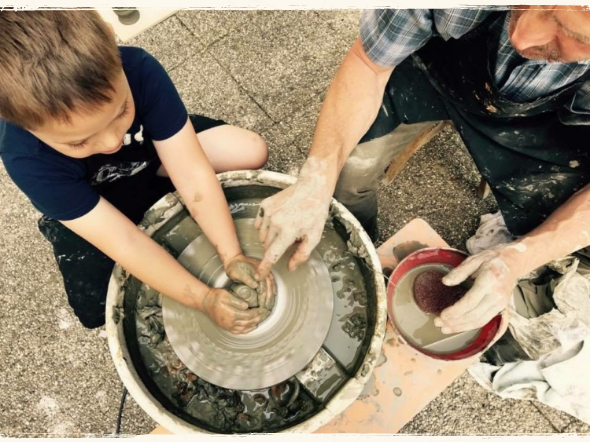What is the purpose of the workshop?
Based on the screenshot, provide a one-word or short-phrase response.

Learning through experience